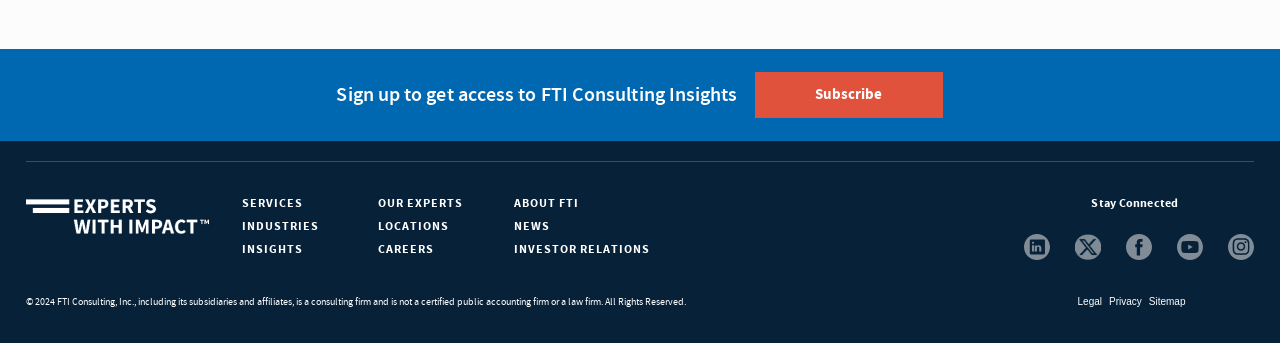Pinpoint the bounding box coordinates of the element you need to click to execute the following instruction: "Follow FTI Consulting on LinkedIn". The bounding box should be represented by four float numbers between 0 and 1, in the format [left, top, right, bottom].

[0.8, 0.751, 0.82, 0.827]